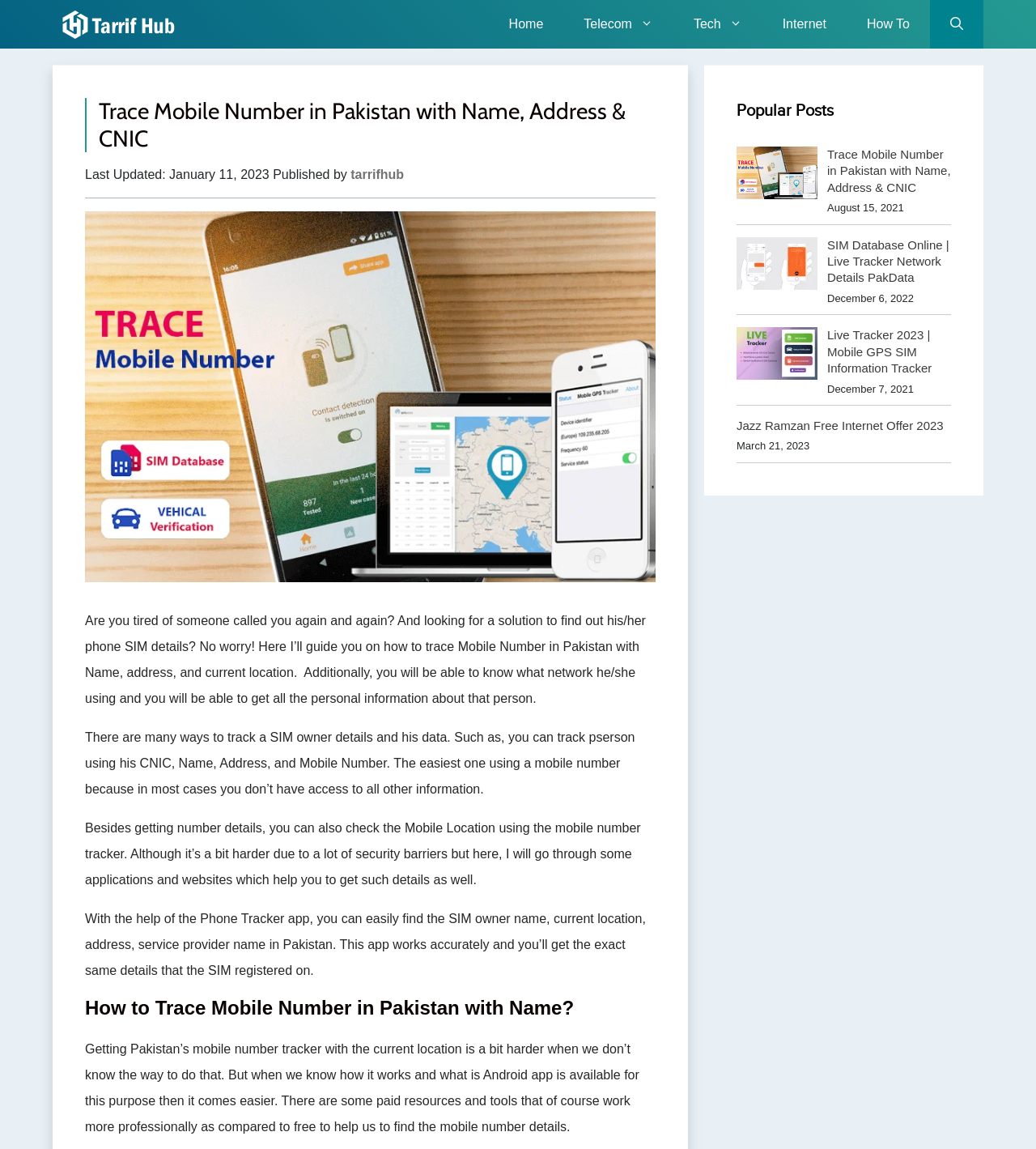Pinpoint the bounding box coordinates of the clickable element to carry out the following instruction: "Click on ABOUT IMI."

None